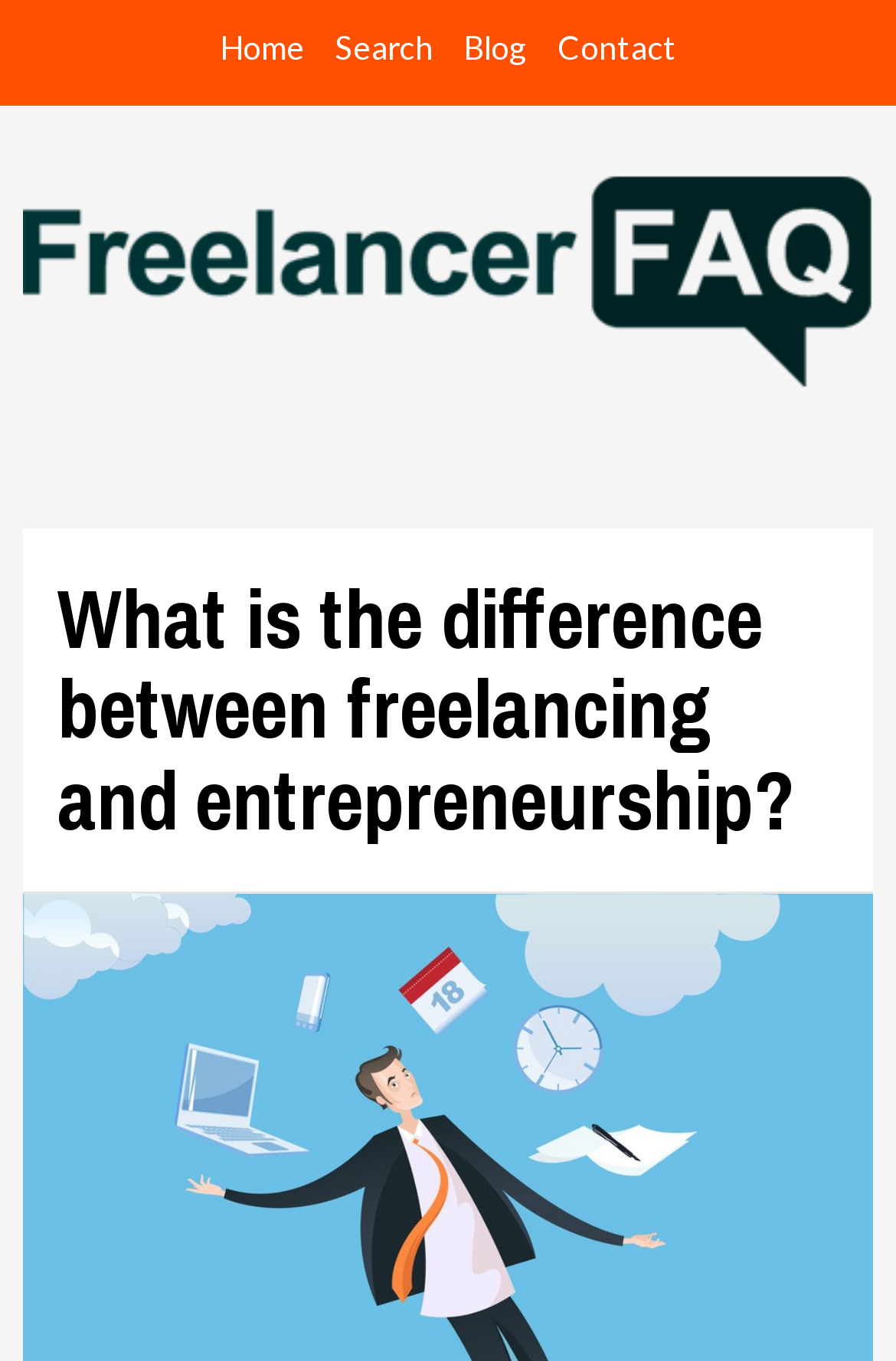Answer the question in one word or a short phrase:
What is the purpose of the webpage?

To answer FAQs for freelancers